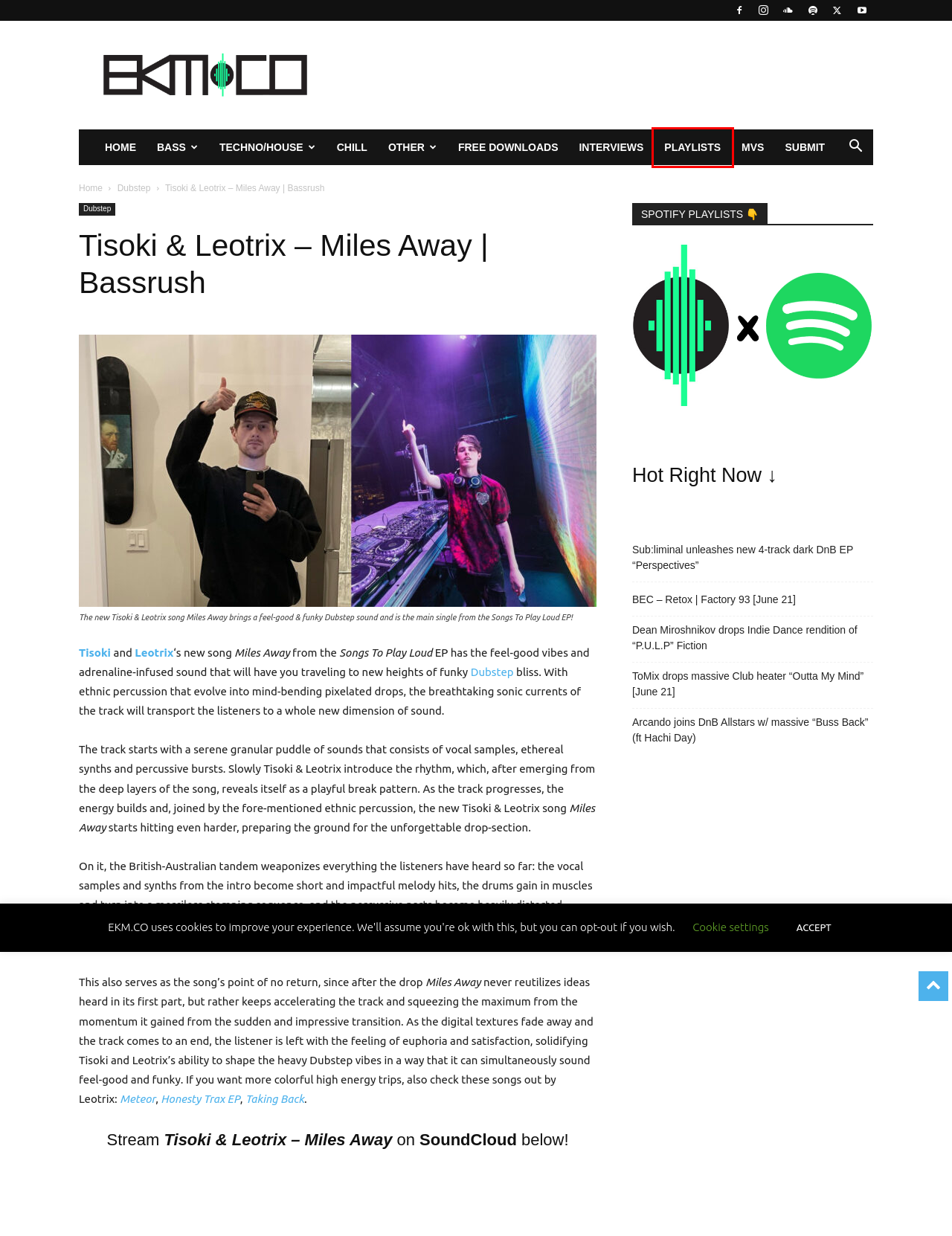Given a webpage screenshot with a UI element marked by a red bounding box, choose the description that best corresponds to the new webpage that will appear after clicking the element. The candidates are:
A. Interviews Archives - EKM.CO
B. Arcando joins DnB Allstars w/ massive "Buss Back" (ft Hachi Day) - EKM.CO
C. Free Download Archives - EKM.CO
D. Leotrix - Taking Back | Next-Level Future Riddim on GV / UKF - EKM.CO
E. Leotrix - Honesty Trax EP | Forward-Facing Bass Music - EKM.CO
F. Playlists - EKM.CO
G. Leotrix Archives - EKM.CO
H. ToMix drops massive Club heater "Outta My Mind" [June 21] - EKM.CO

F